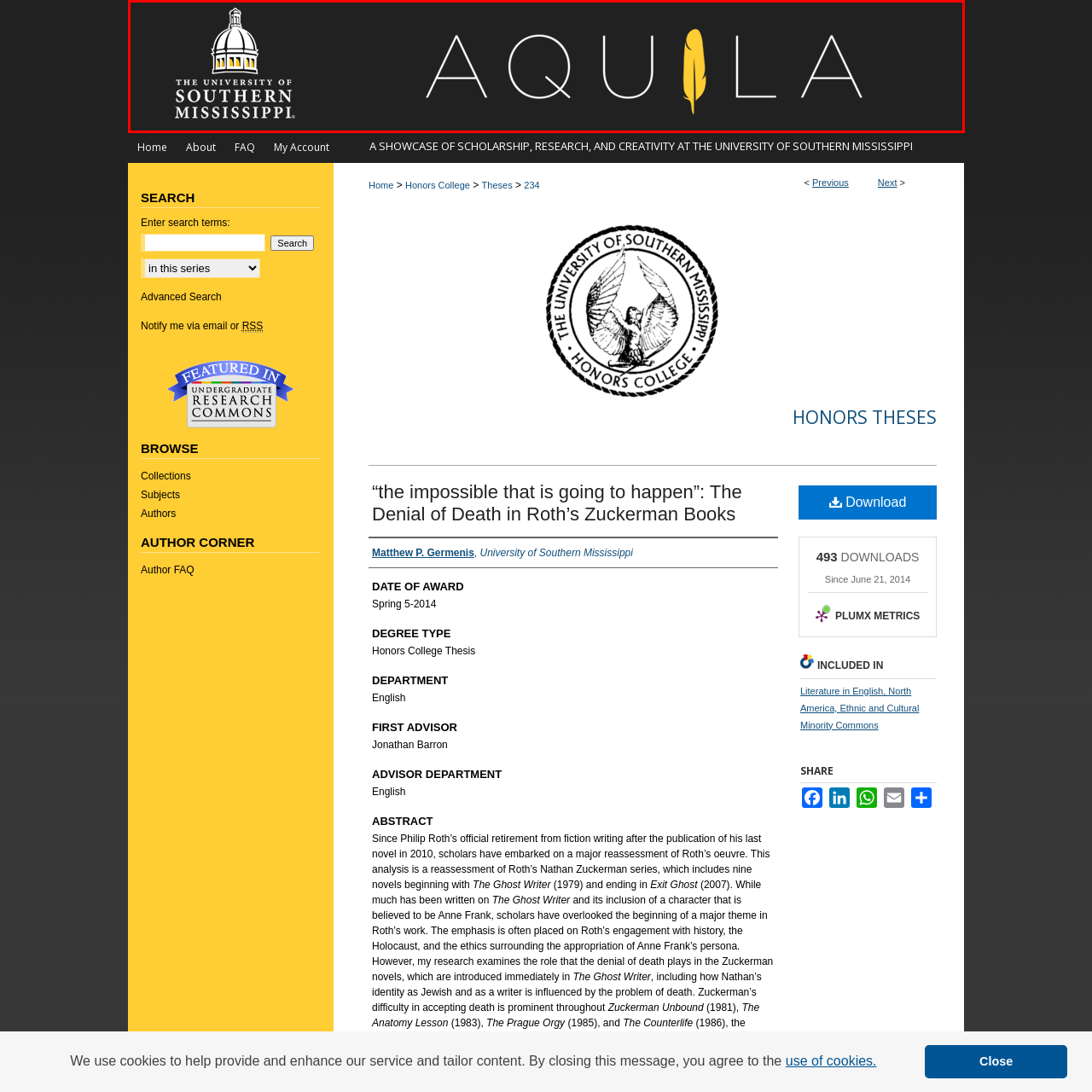What is the symbolic meaning of the stylized yellow feather?
Check the image enclosed by the red bounding box and give your answer in one word or a short phrase.

Creativity and academic exploration